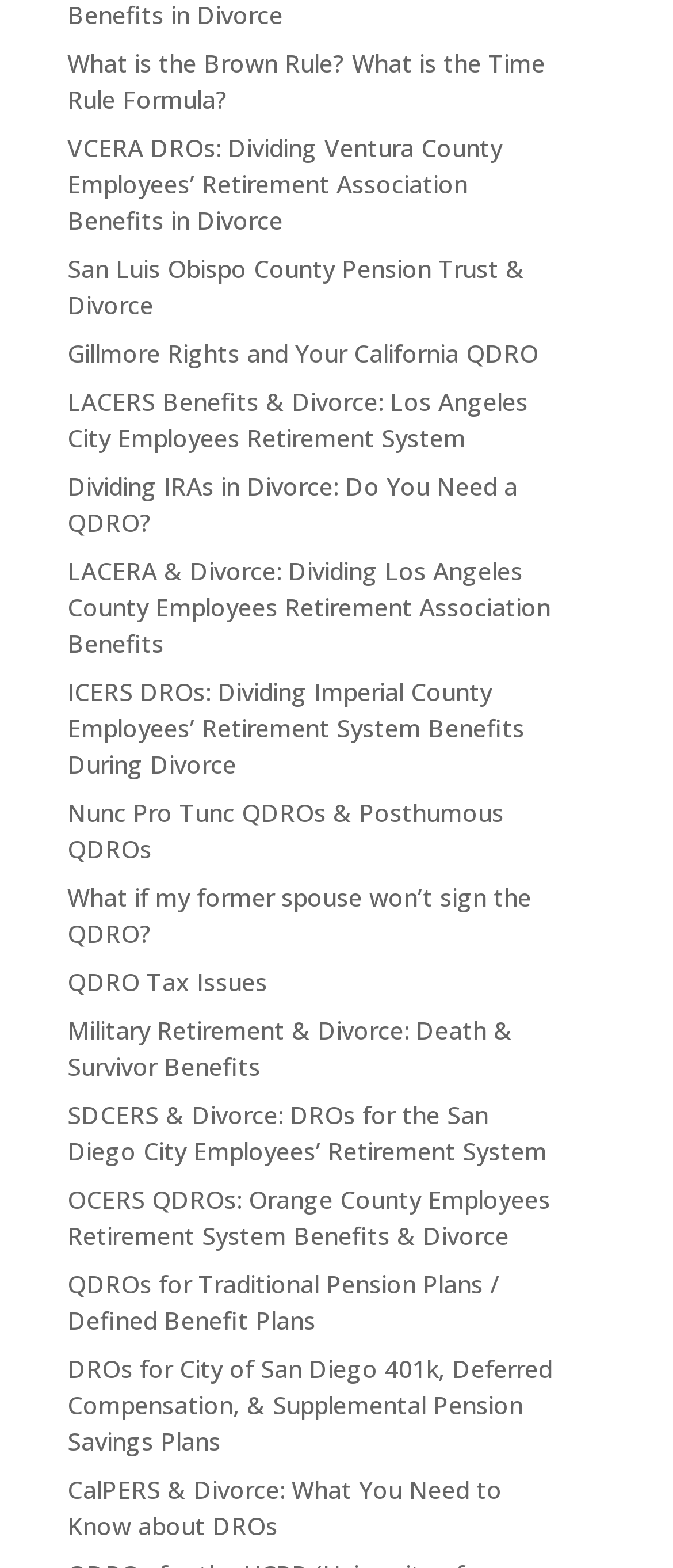Kindly respond to the following question with a single word or a brief phrase: 
Is there a link about CalPERS on this webpage?

Yes